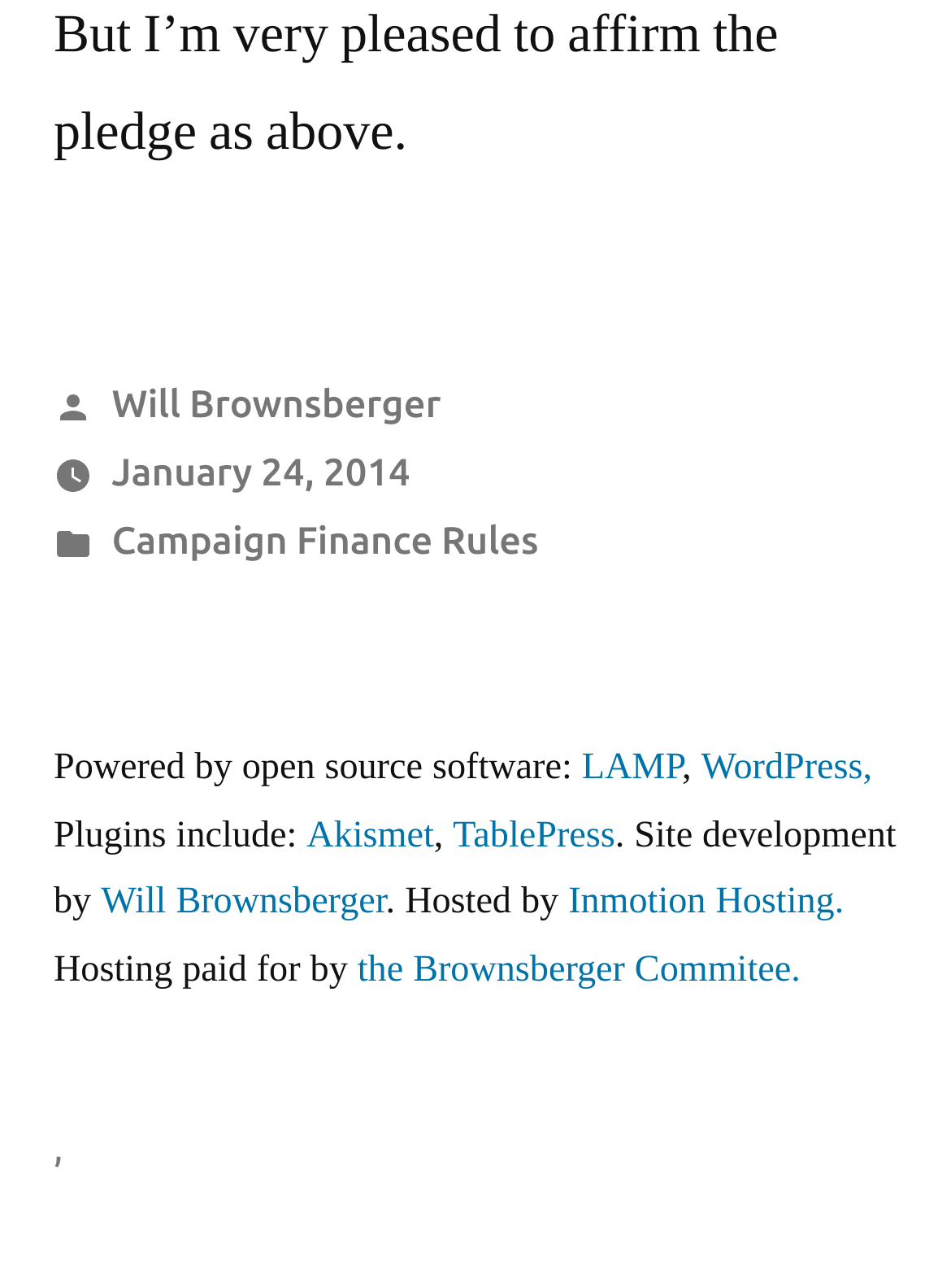Can you find the bounding box coordinates for the element that needs to be clicked to execute this instruction: "Visit the LAMP website"? The coordinates should be given as four float numbers between 0 and 1, i.e., [left, top, right, bottom].

[0.612, 0.578, 0.717, 0.614]